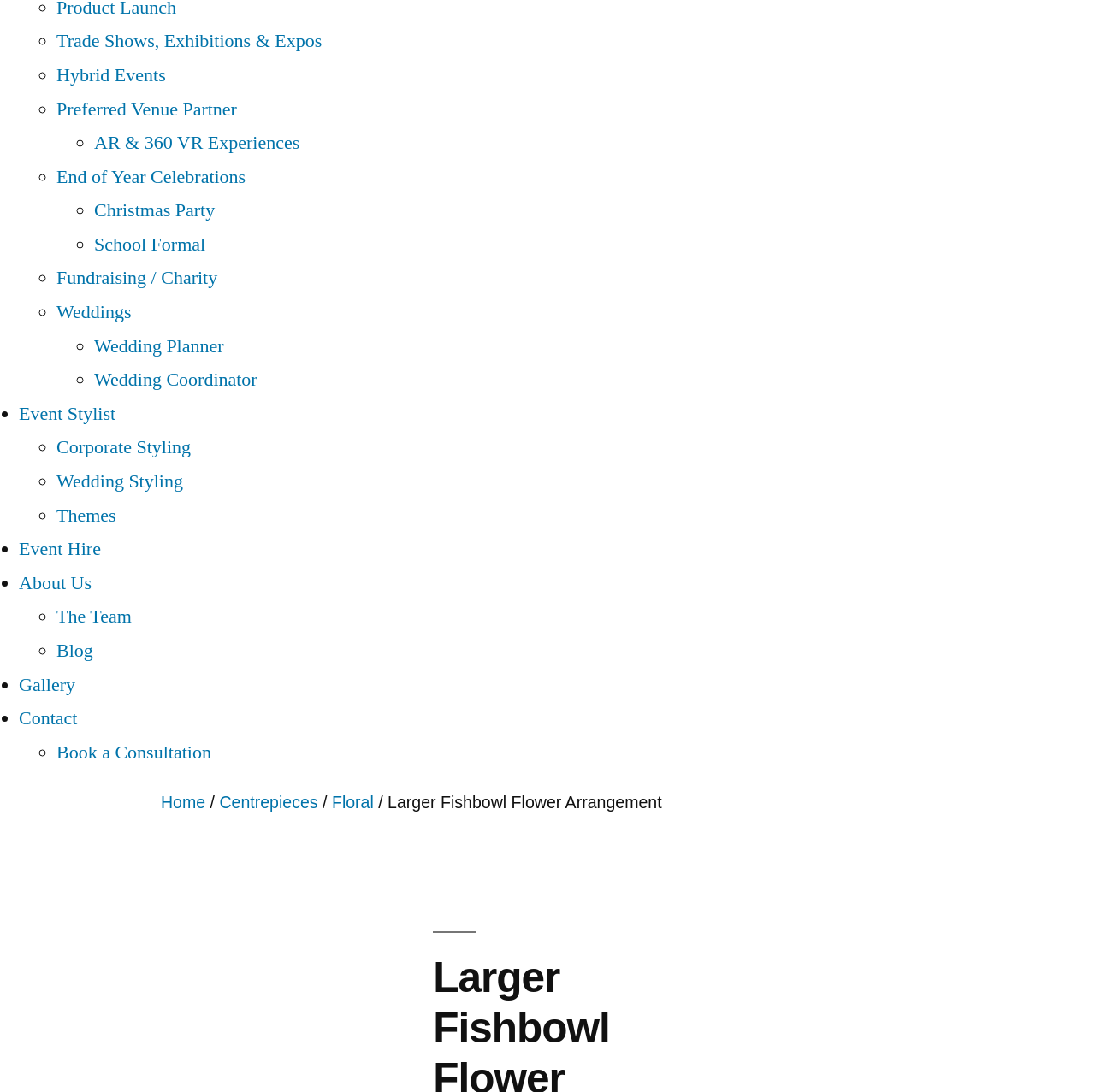Given the description "Wedding Styling", provide the bounding box coordinates of the corresponding UI element.

[0.052, 0.431, 0.167, 0.45]